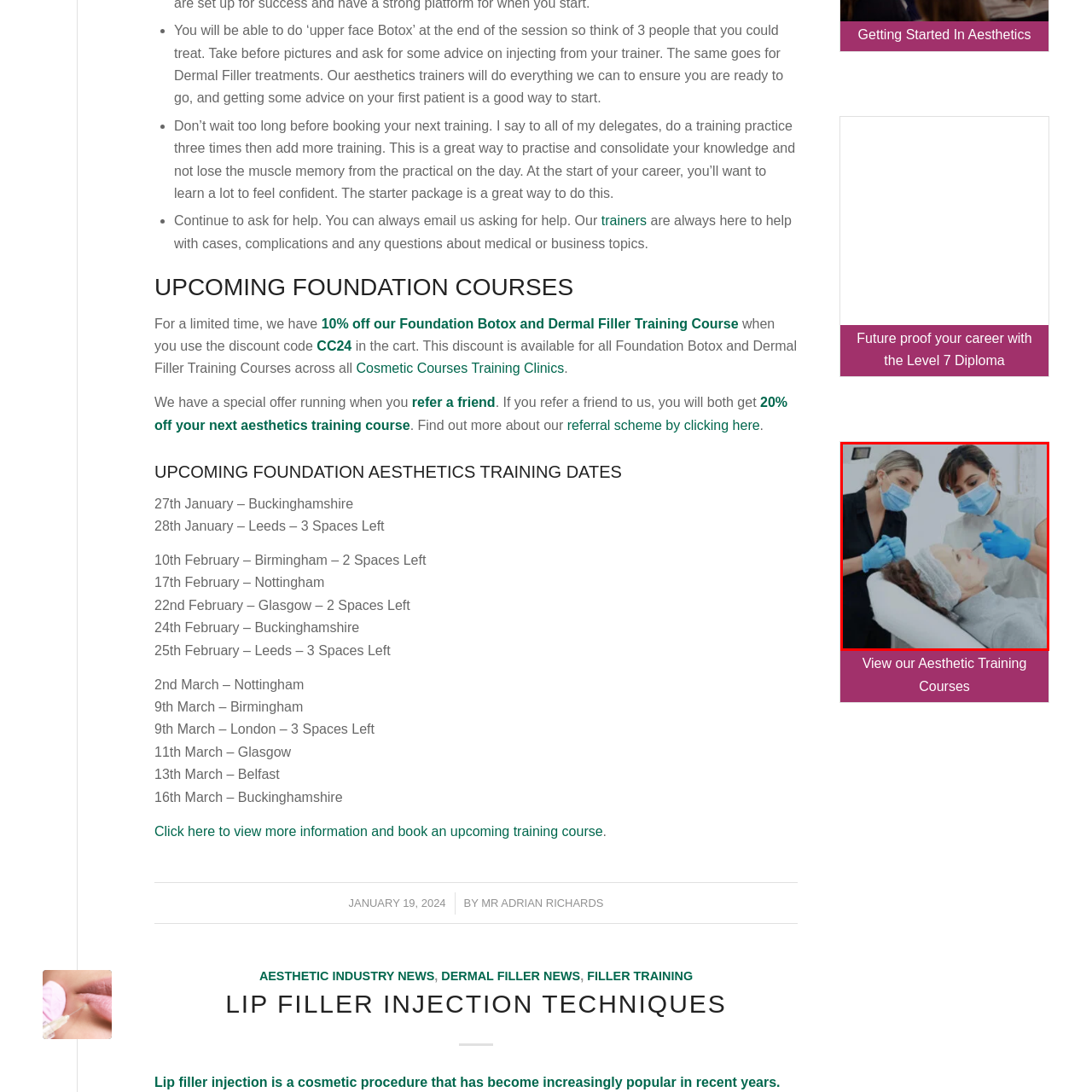How many individuals are present in the scene?
Please look at the image marked with a red bounding box and provide a one-word or short-phrase answer based on what you see.

Three